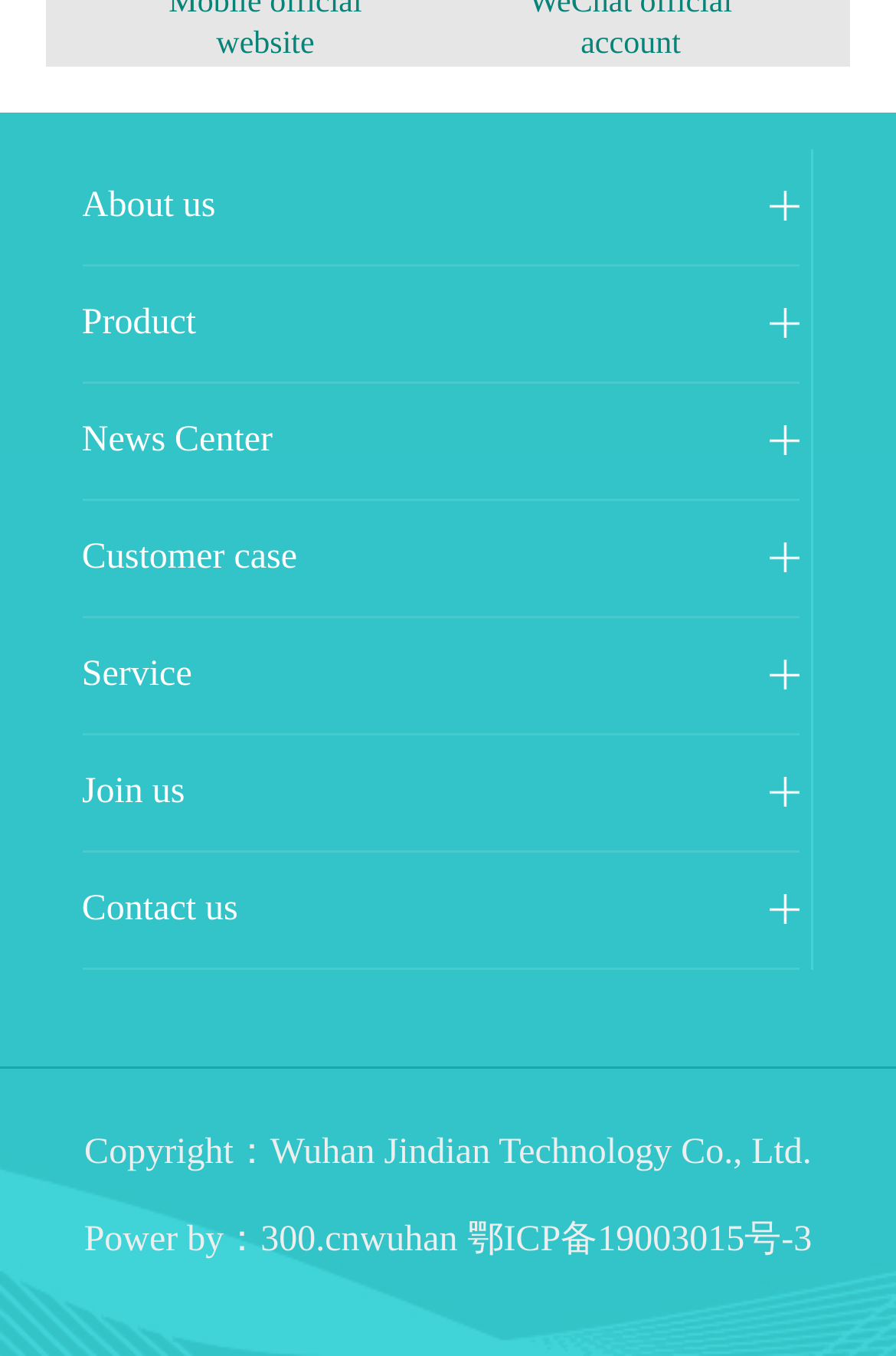Provide your answer in a single word or phrase: 
How many links are there in the footer section?

4